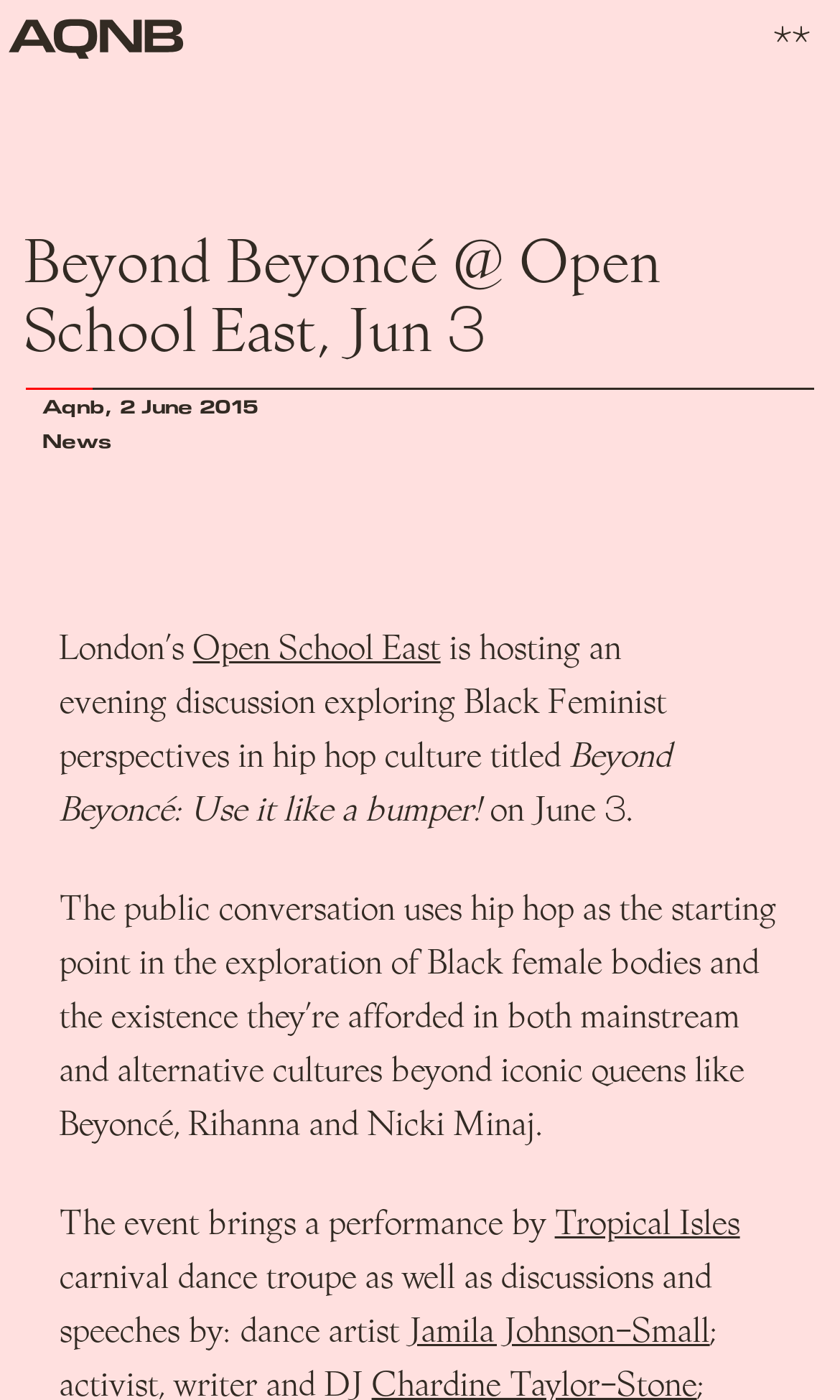Please look at the image and answer the question with a detailed explanation: What is the event title?

The event title is mentioned in the webpage content, specifically in the sentence 'London’s Open School East is hosting an evening discussion exploring Black Feminist perspectives in hip hop culture titled Beyond Beyoncé: Use it like a bumper!'.